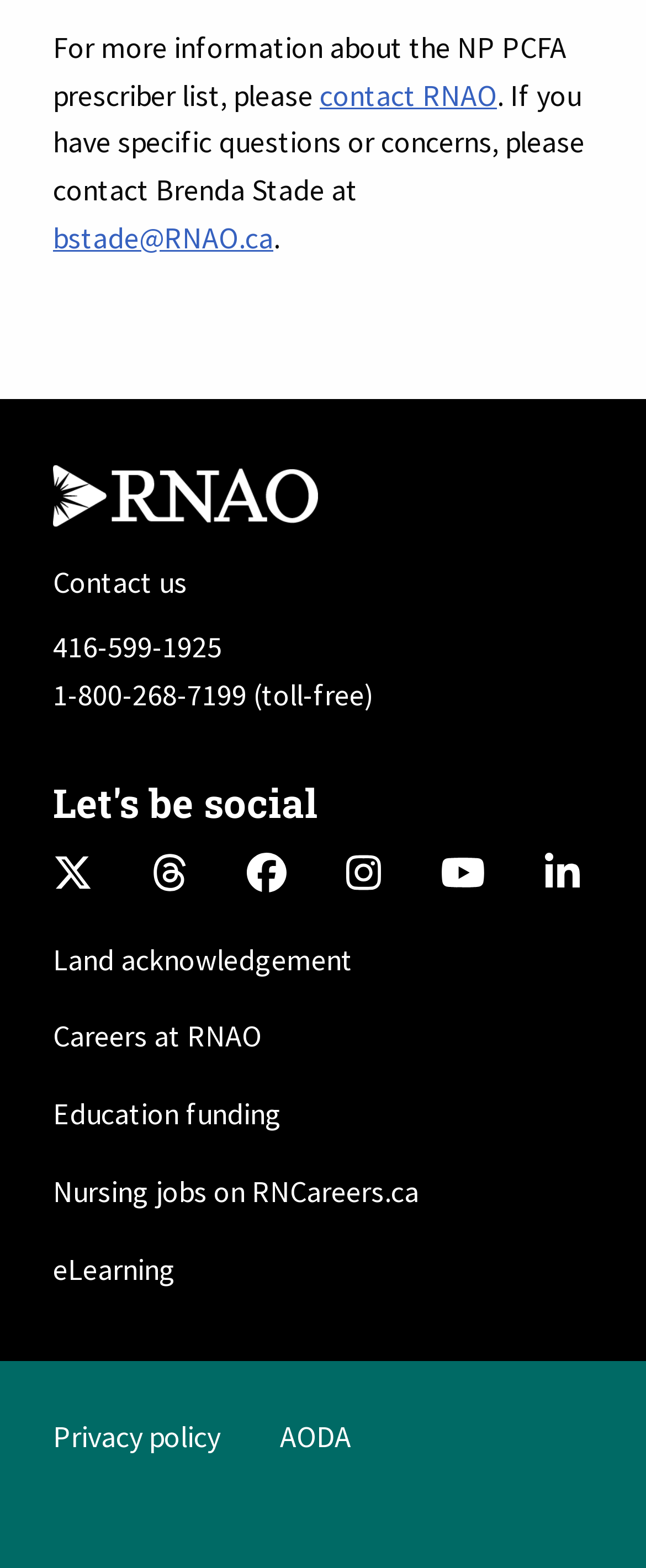Predict the bounding box coordinates for the UI element described as: "bstade@RNAO.ca". The coordinates should be four float numbers between 0 and 1, presented as [left, top, right, bottom].

[0.082, 0.139, 0.423, 0.164]